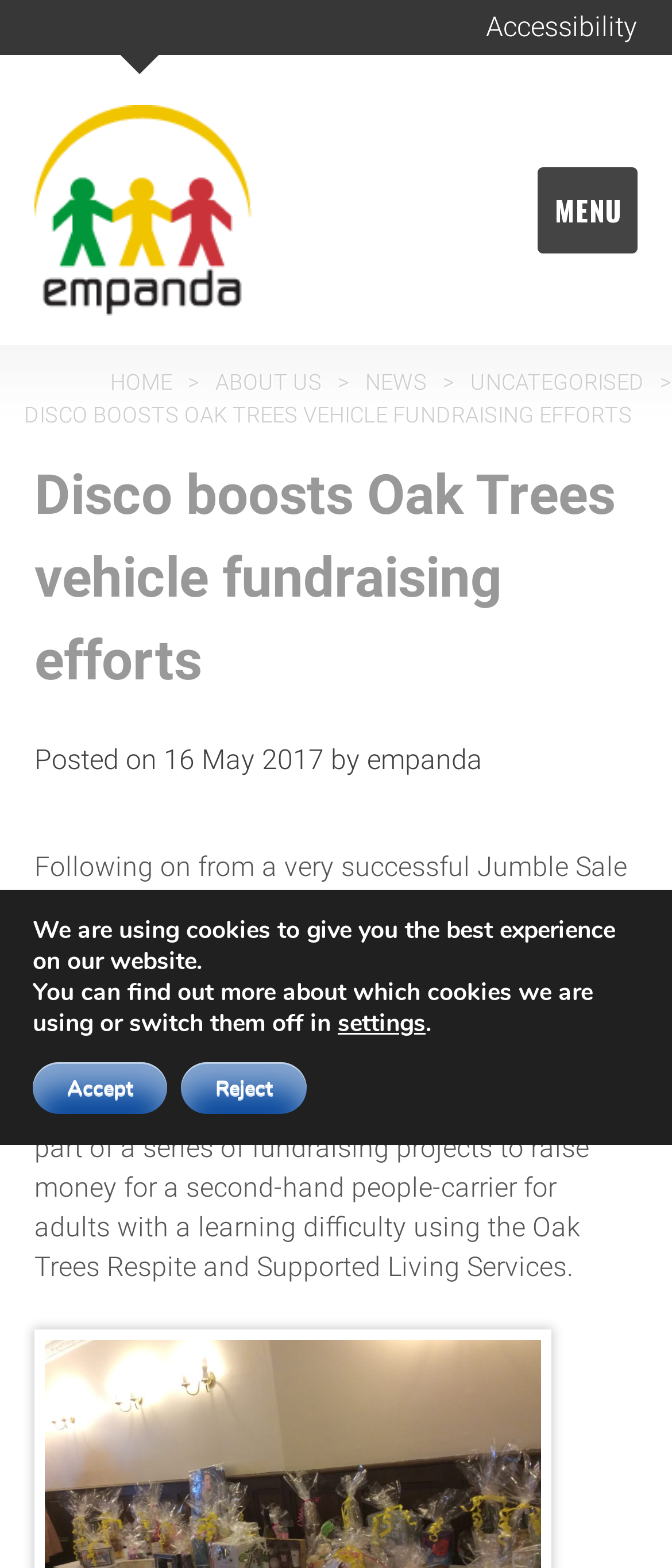Determine the bounding box for the UI element described here: "settings".

[0.515, 0.644, 0.653, 0.662]